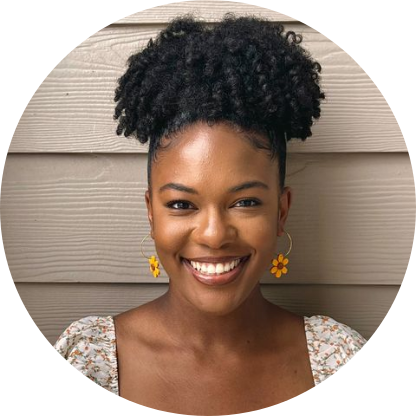What is the dominant color of the woman's earrings?
Answer the question with a single word or phrase derived from the image.

Yellow